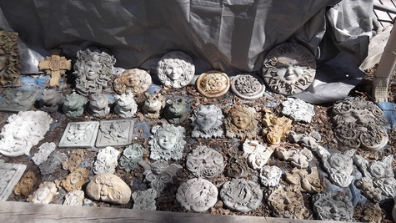Explain the contents of the image with as much detail as possible.

The image showcases a collection of intricately designed stone pieces displayed on a surface covered with dirt. Various figures and motifs can be observed, revealing craftsmanship in stonework. Notable elements include different faces, ornamental designs, and crosses, all showcasing a range of aged textures and finishes. The backdrop is partially obscured by a tarp, suggesting that these items are part of a larger outdoor collection, possibly at a site like "The Bone Pile" in Wellington, Colorado, where unique stone artifacts are showcased and sold. The diverse assortment invites curiosity and highlights the charm of handmade artistic pieces.